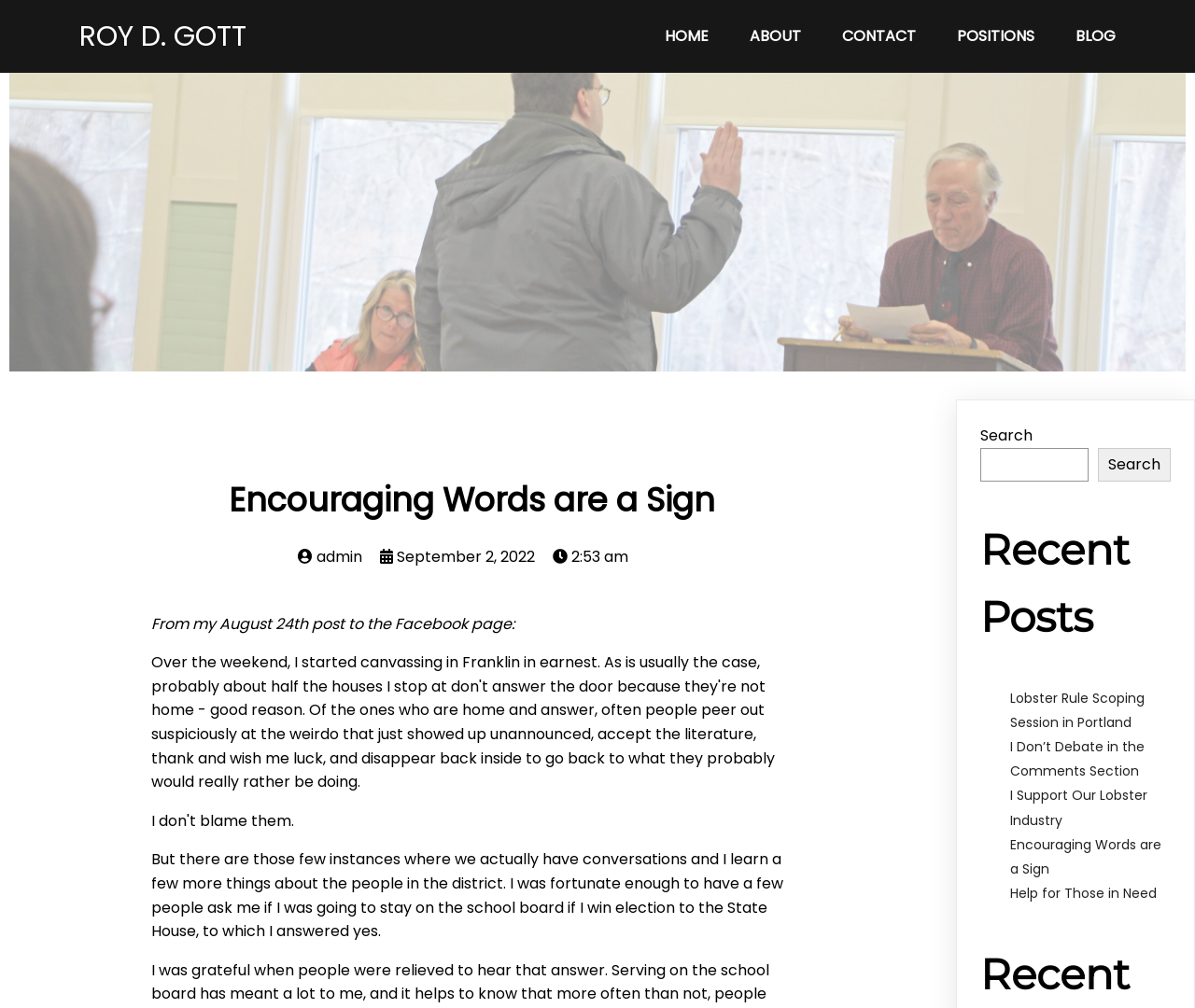How many recent posts are listed?
Using the image, give a concise answer in the form of a single word or short phrase.

5